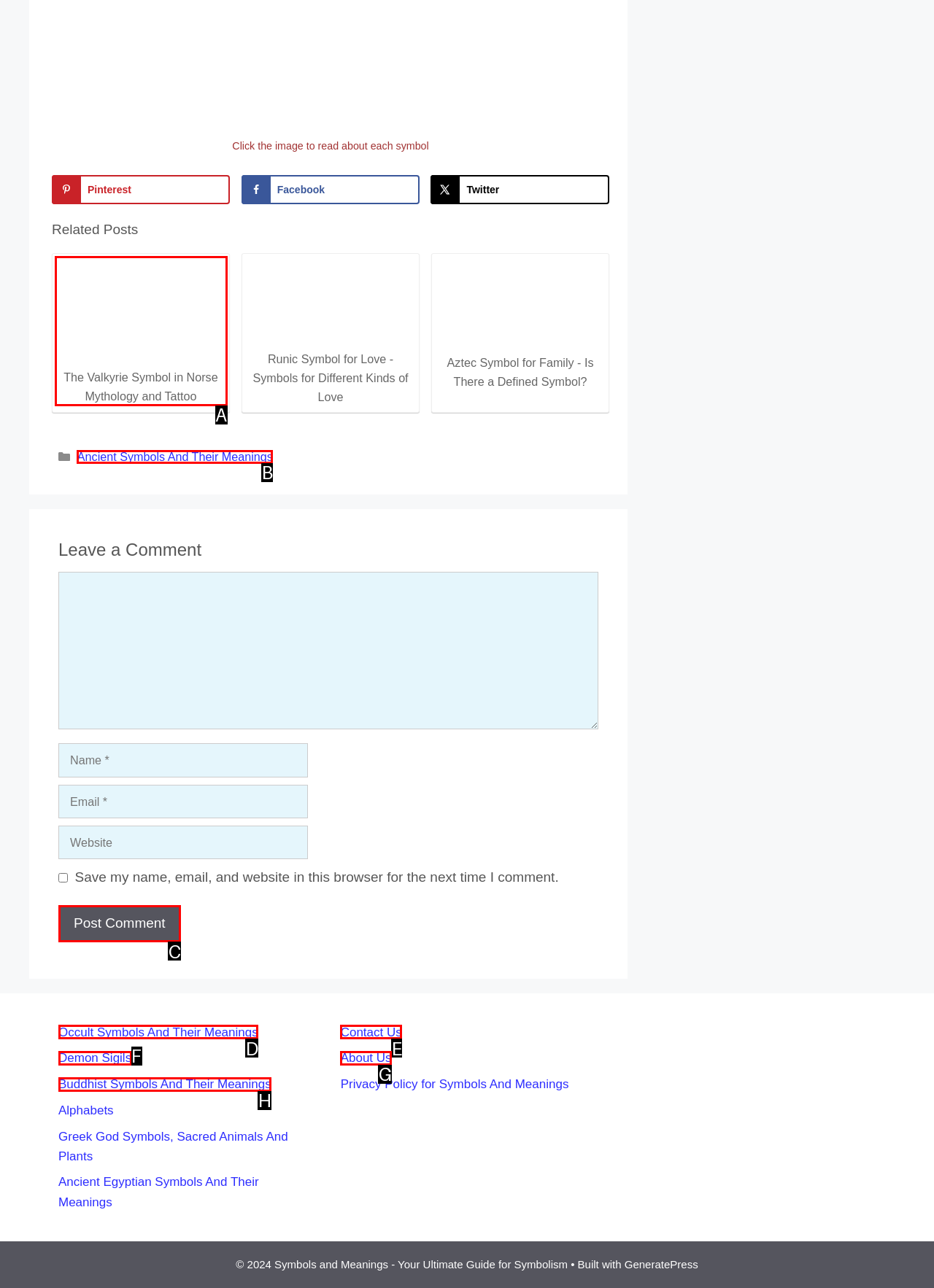Specify the letter of the UI element that should be clicked to achieve the following: Read about the Valkyrie Symbol in Norse Mythology and Tattoo
Provide the corresponding letter from the choices given.

A